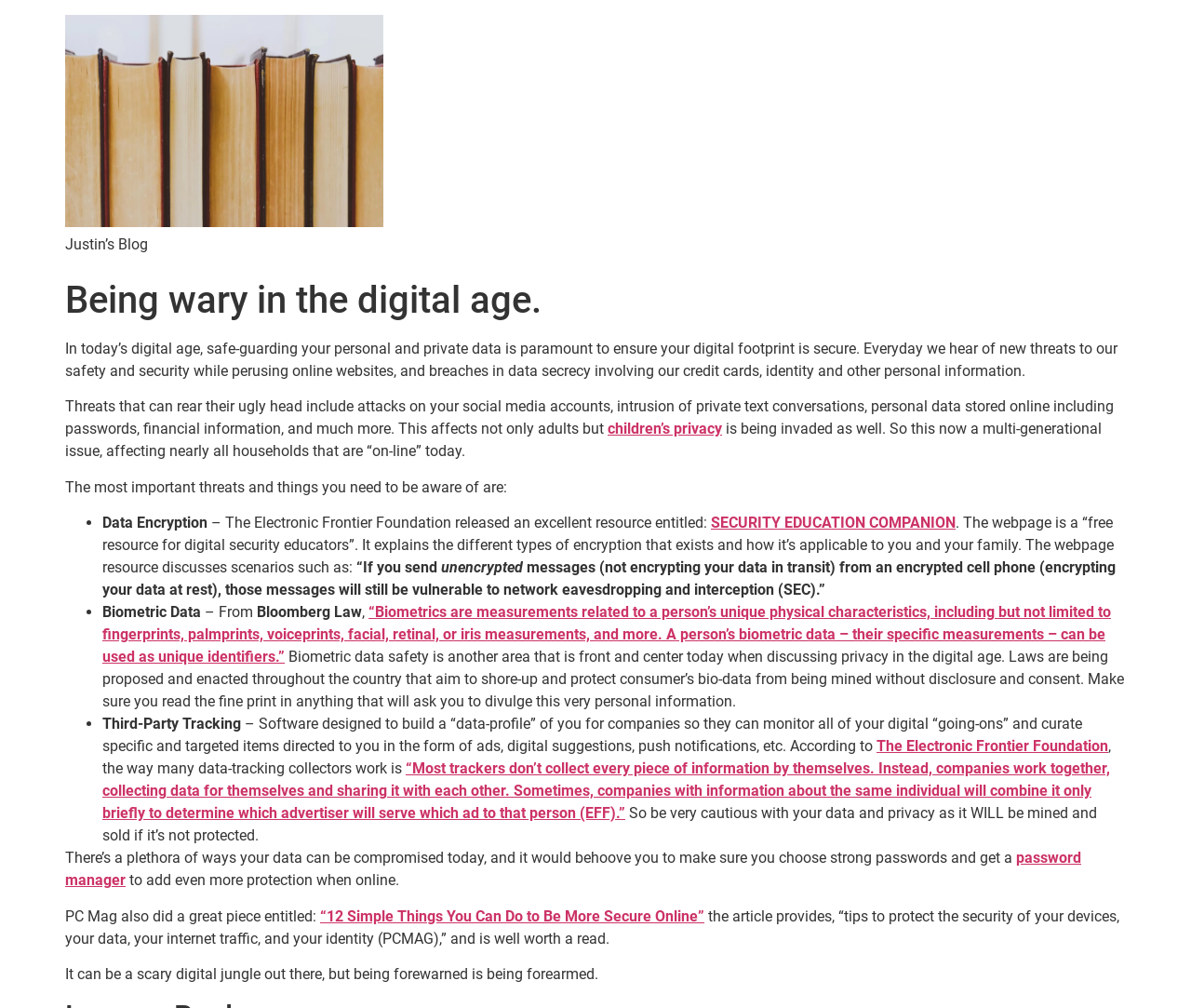What is the name of the article mentioned from PC Mag? Using the information from the screenshot, answer with a single word or phrase.

12 Simple Things You Can Do to Be More Secure Online